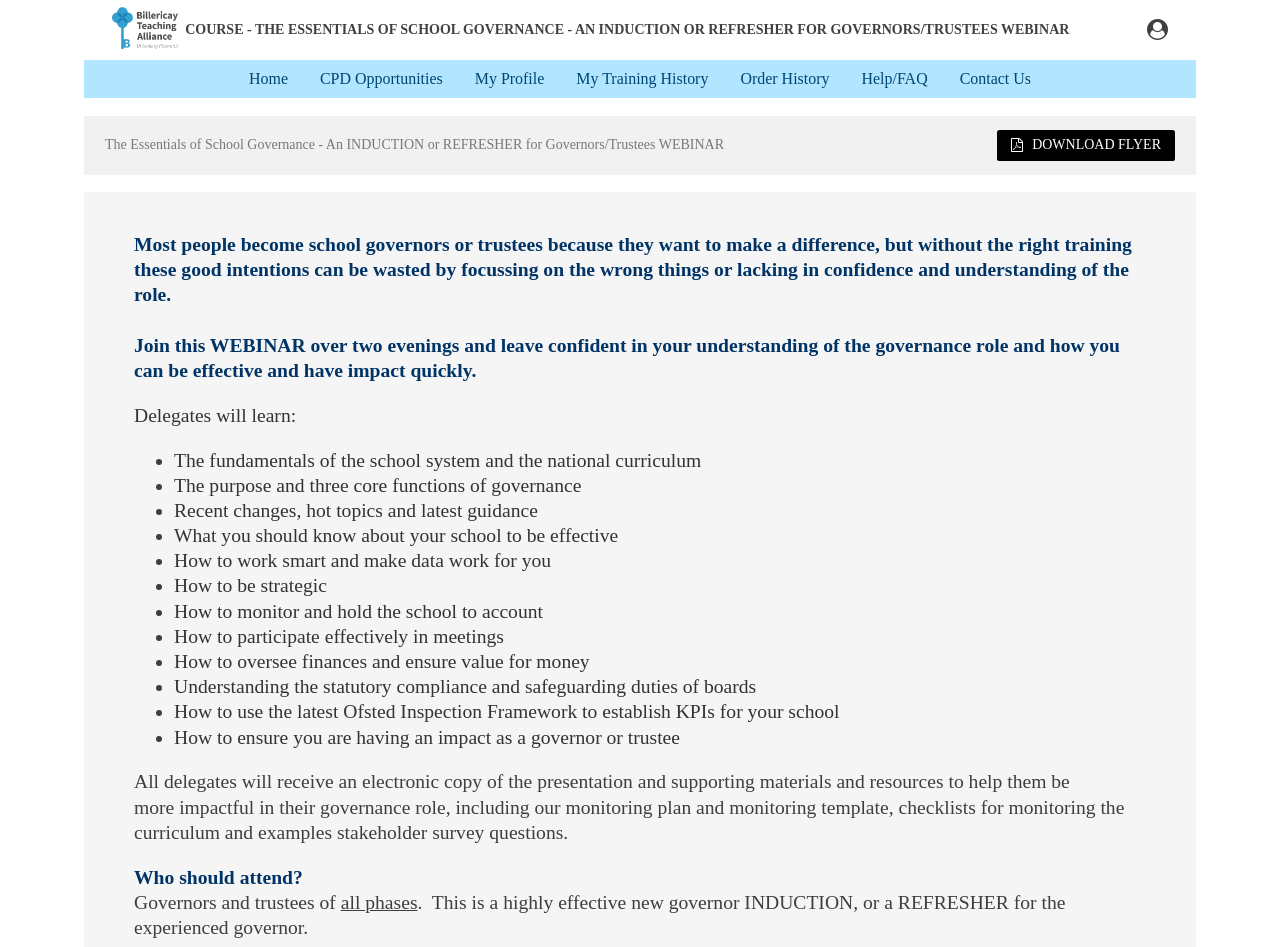Could you highlight the region that needs to be clicked to execute the instruction: "Contact Us"?

[0.737, 0.07, 0.818, 0.097]